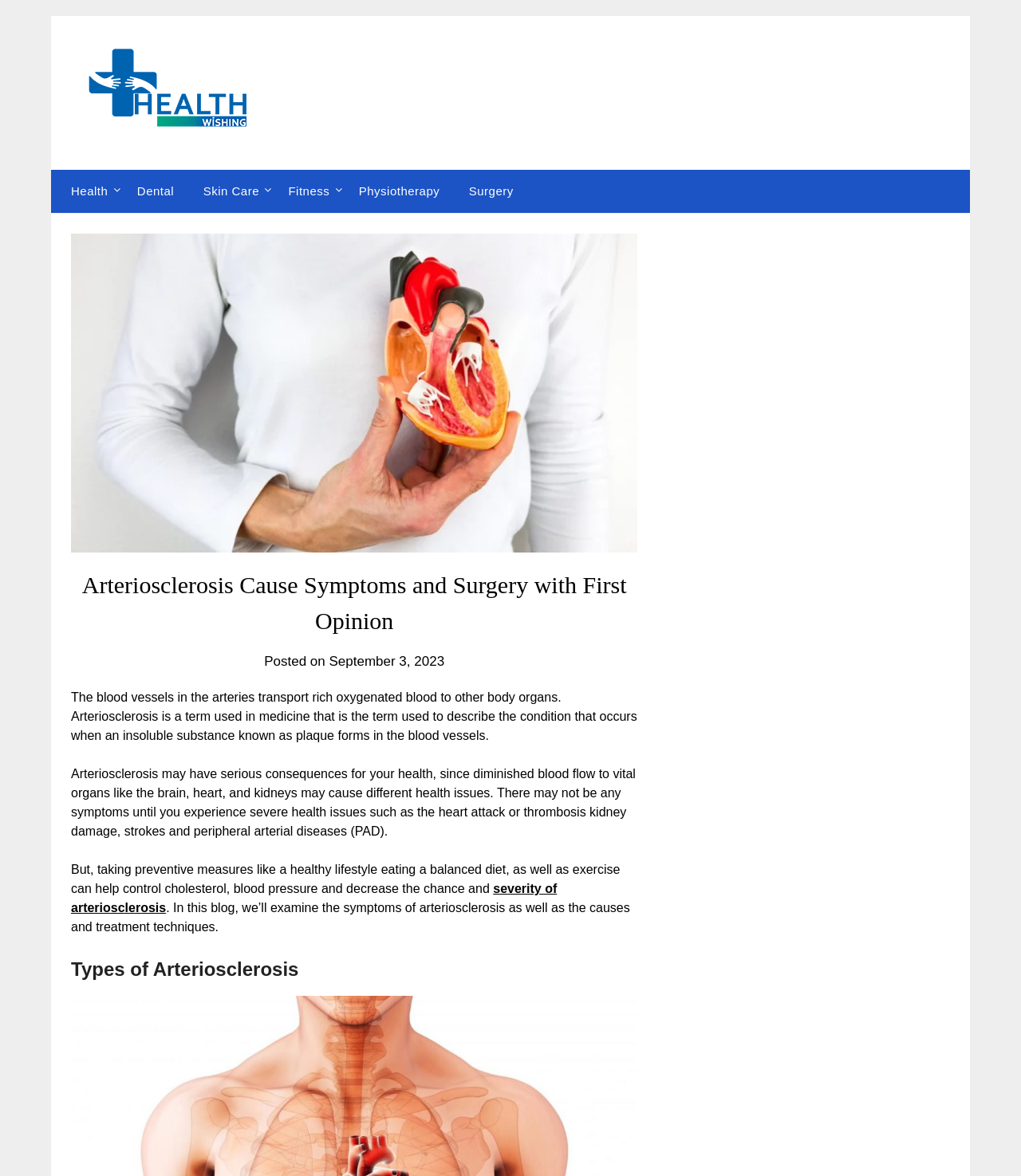Please give a concise answer to this question using a single word or phrase: 
What is discussed after symptoms and causes?

Treatment techniques